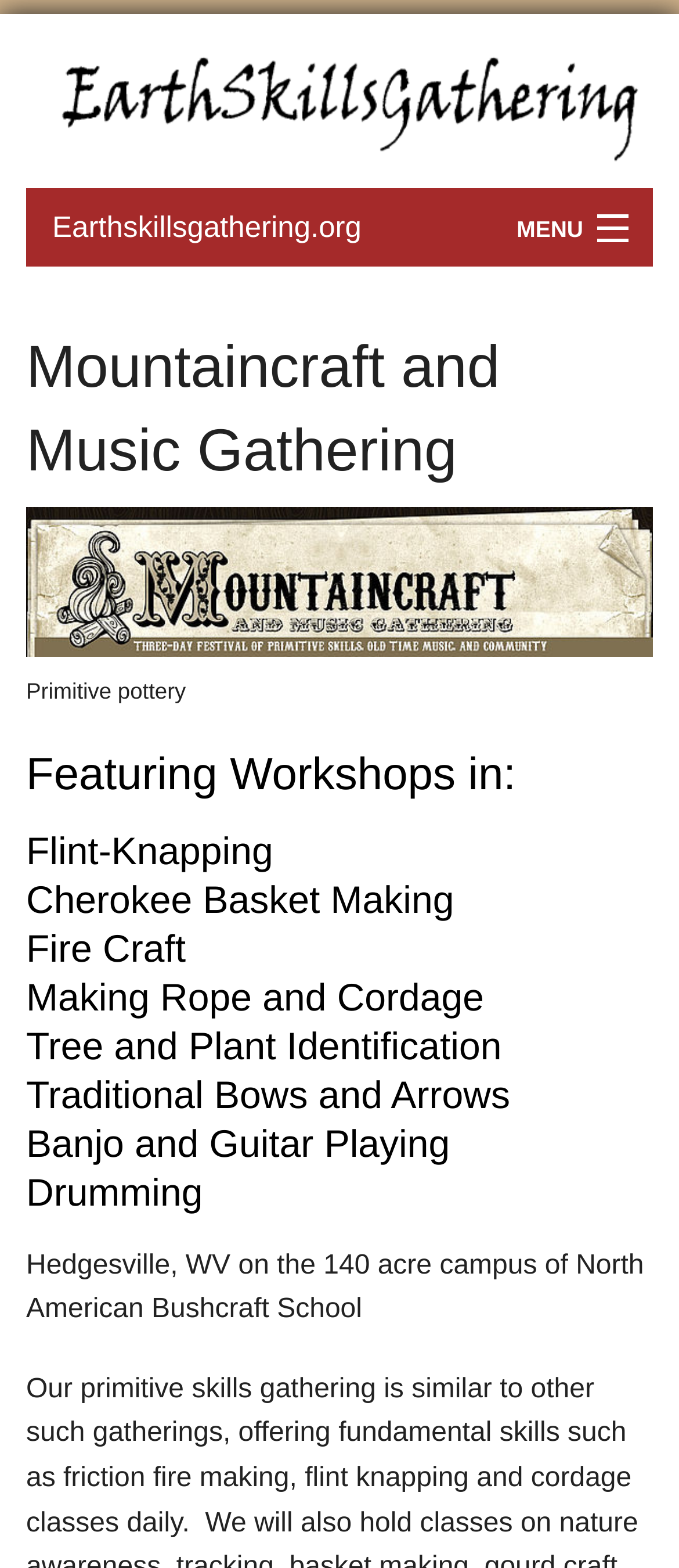Given the description: "Skills tutorials", determine the bounding box coordinates of the UI element. The coordinates should be formatted as four float numbers between 0 and 1, [left, top, right, bottom].

[0.038, 0.324, 0.962, 0.374]